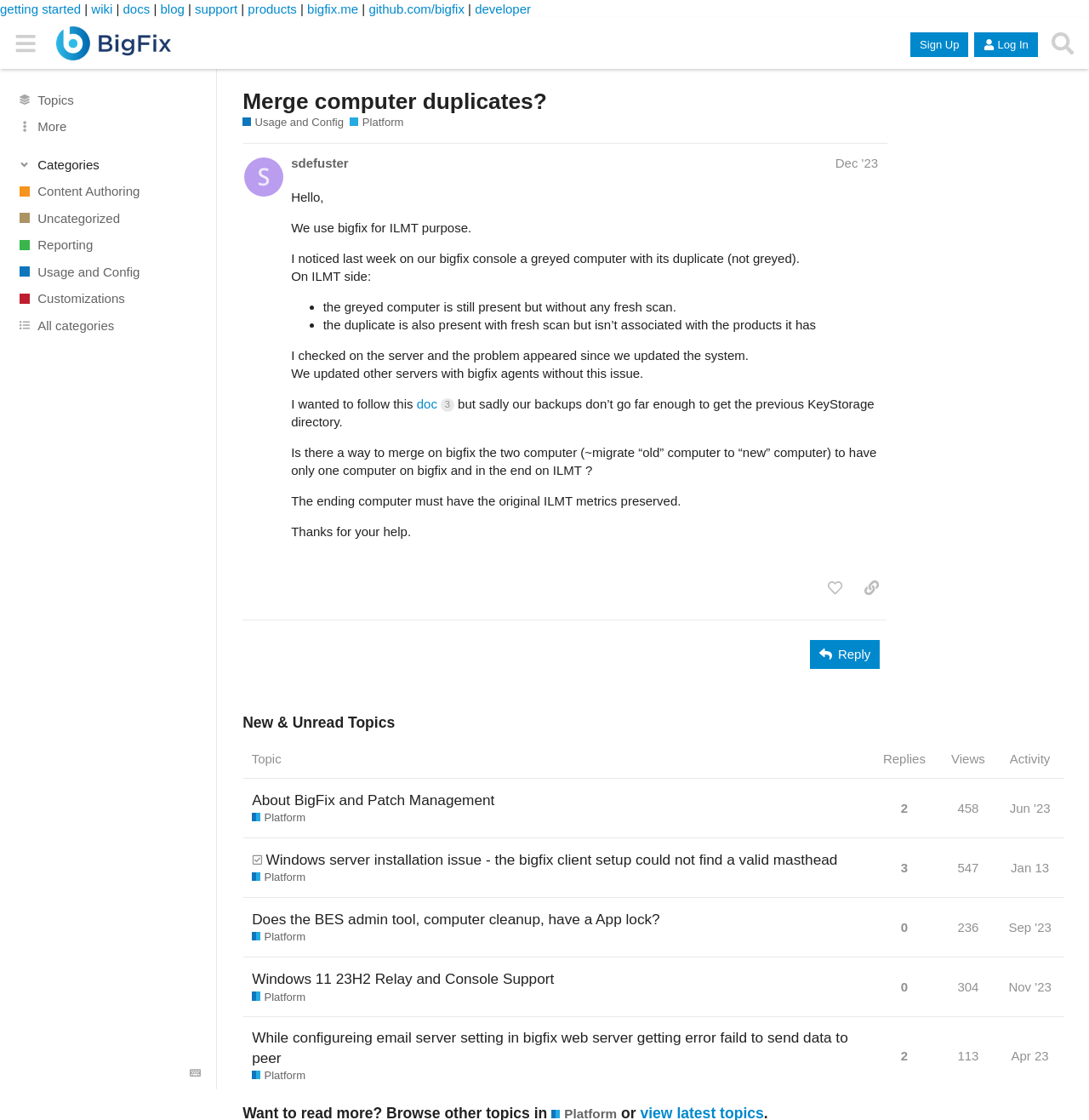Find the bounding box of the web element that fits this description: "About BigFix and Patch Management".

[0.231, 0.696, 0.454, 0.734]